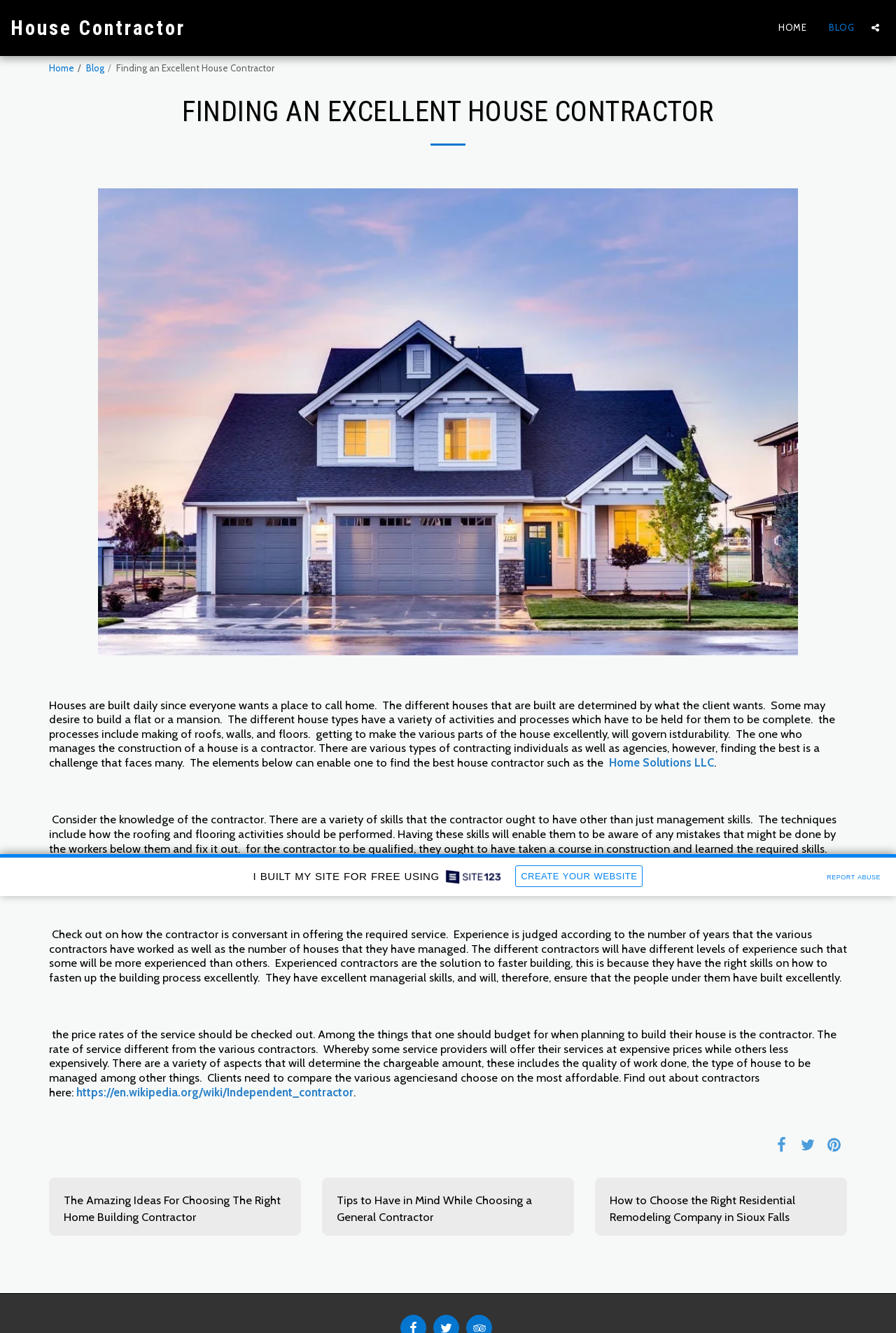Identify the bounding box coordinates of the HTML element based on this description: "title="Pin it"".

[0.916, 0.851, 0.945, 0.866]